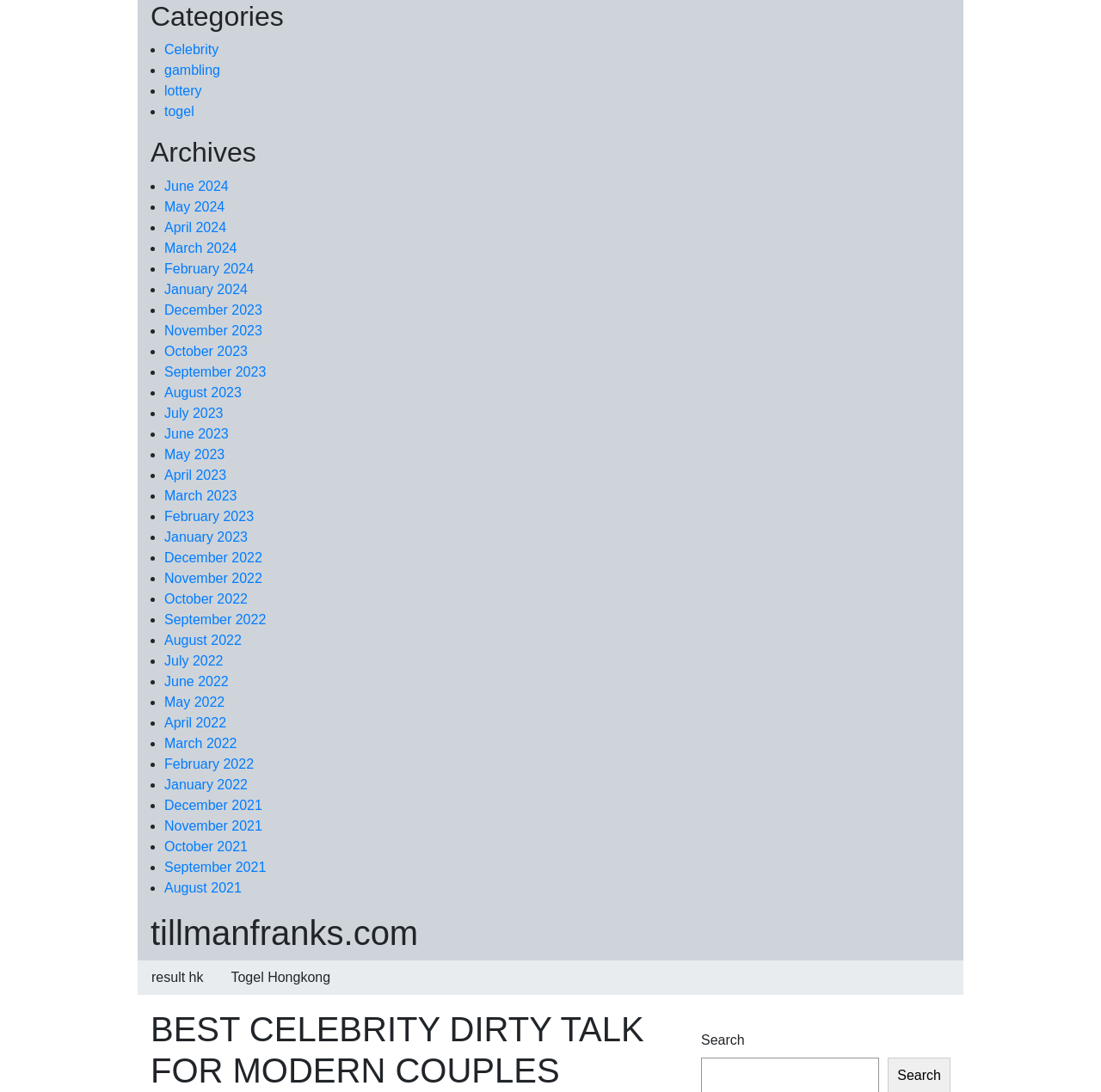Can you provide the bounding box coordinates for the element that should be clicked to implement the instruction: "View archives for June 2024"?

[0.149, 0.164, 0.208, 0.177]